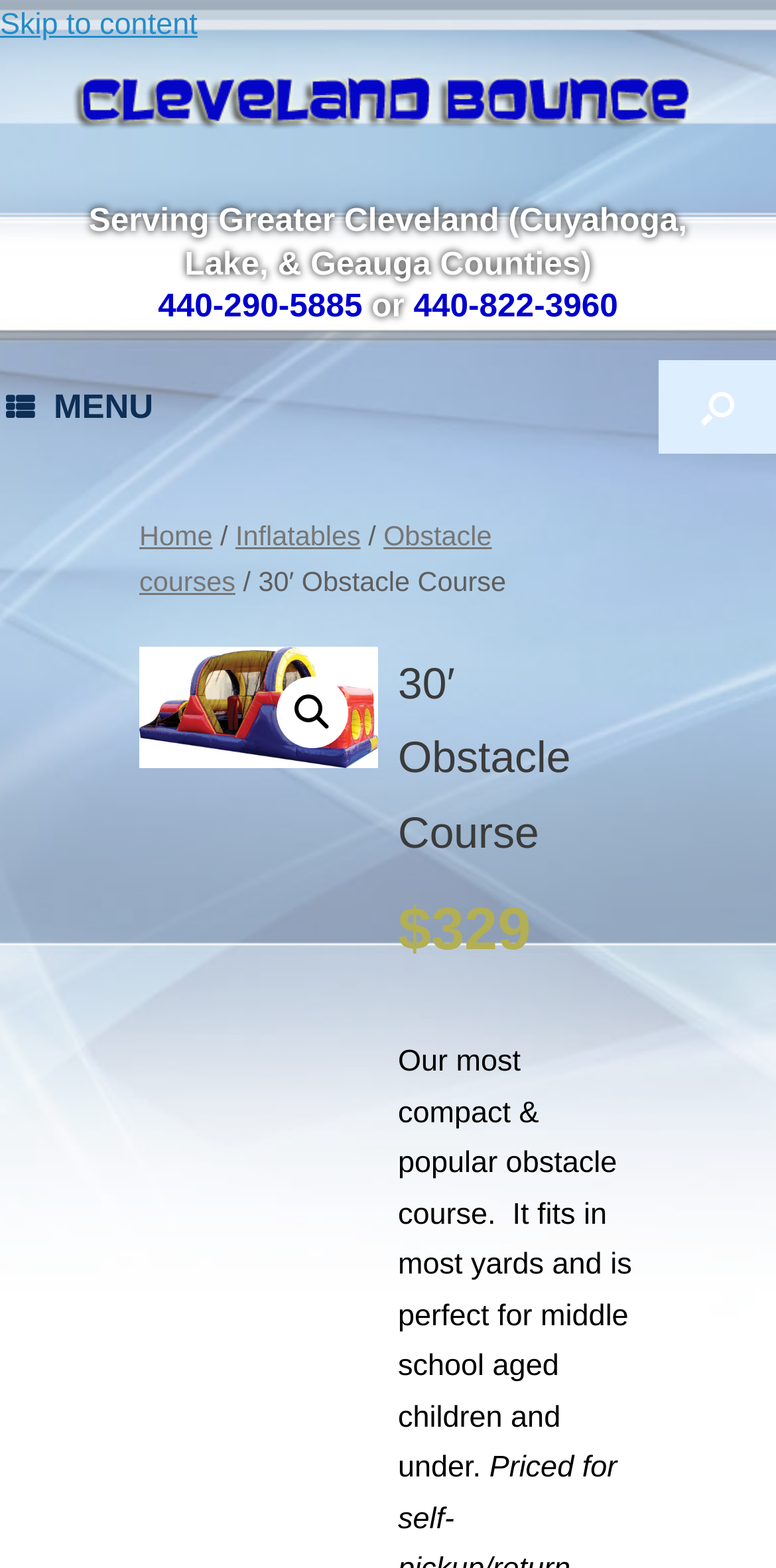Identify the headline of the webpage and generate its text content.

30′ Obstacle Course